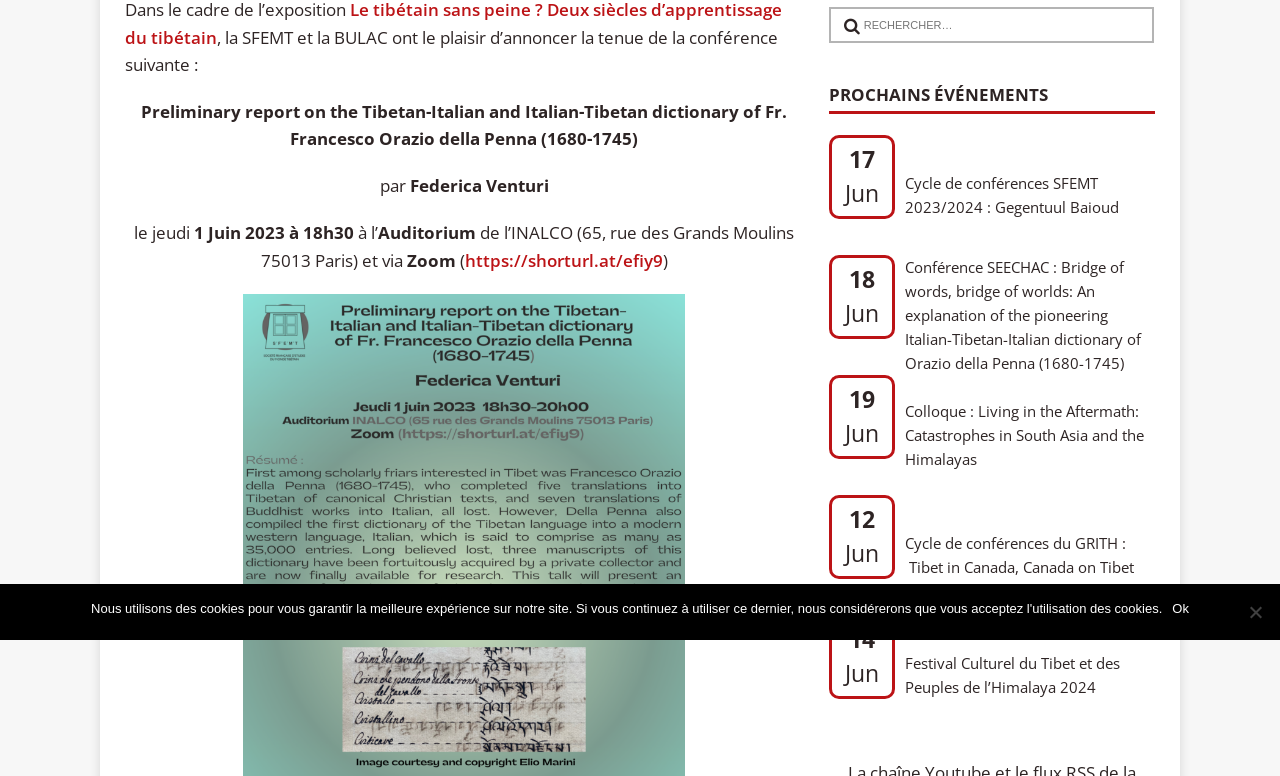Extract the bounding box for the UI element that matches this description: "parent_node: Rechercher : name="s" placeholder="Rechercher…"".

[0.647, 0.009, 0.902, 0.055]